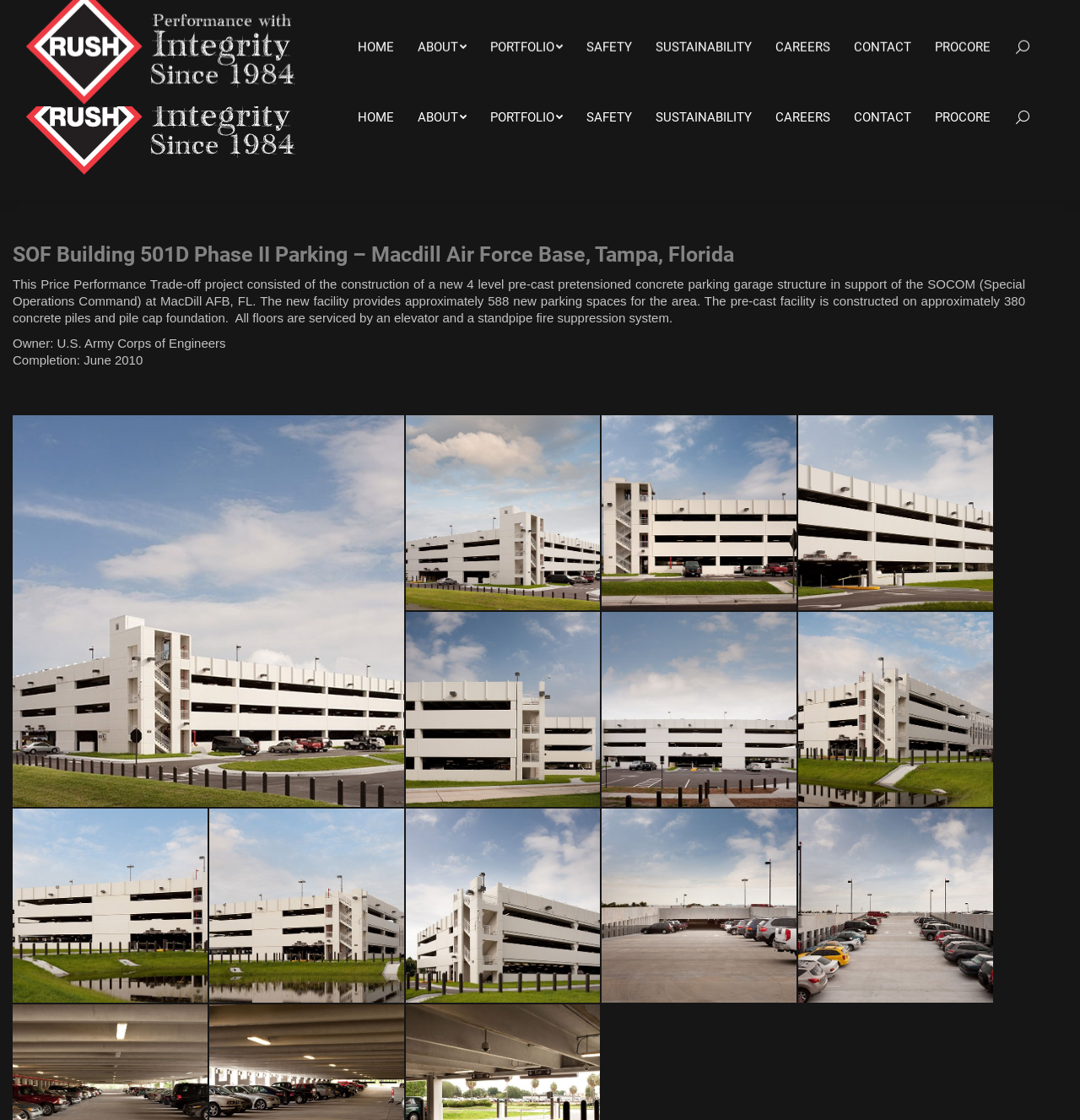Identify the bounding box of the UI component described as: "title="04_socom-garage-rush"".

[0.739, 0.371, 0.921, 0.546]